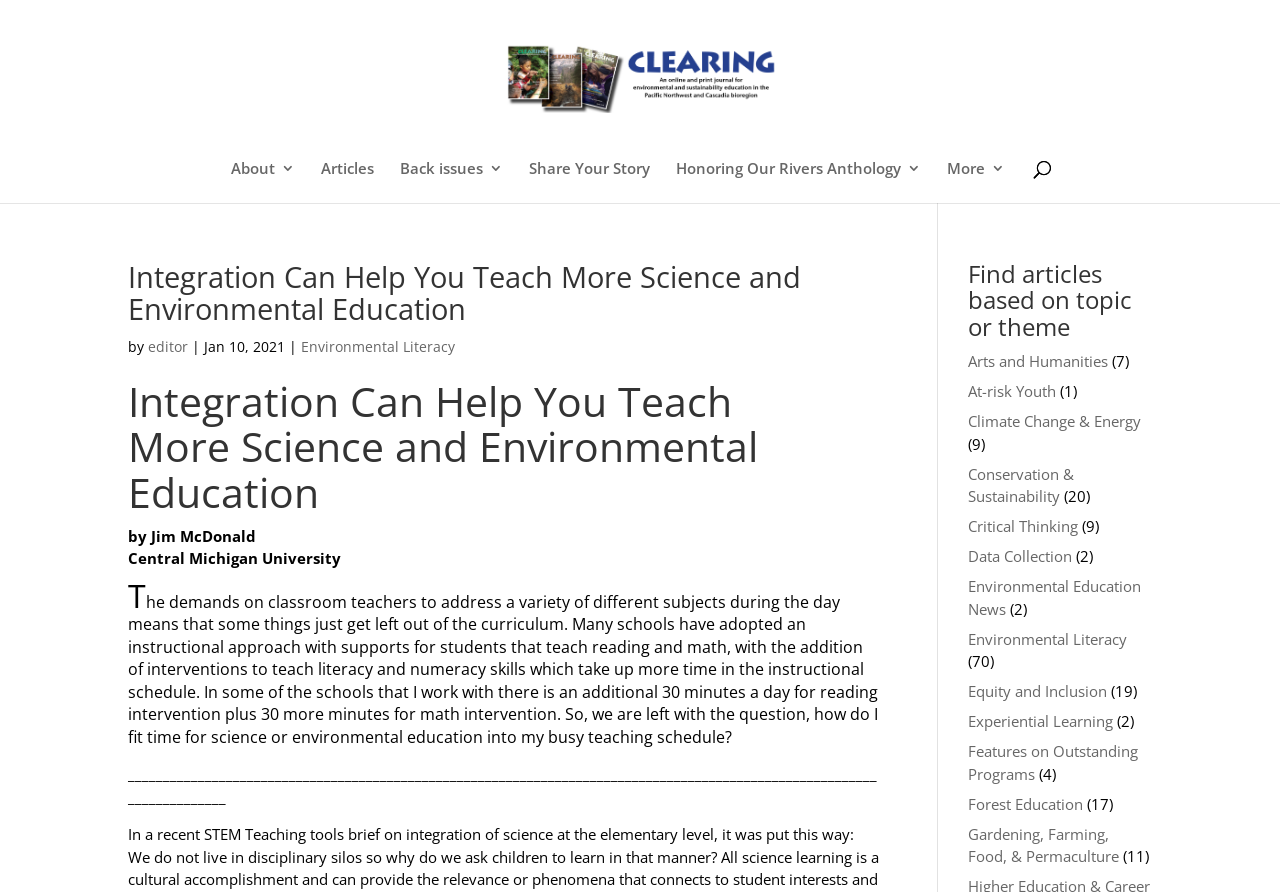Determine the main heading text of the webpage.

Integration Can Help You Teach
More Science and Environmental Education